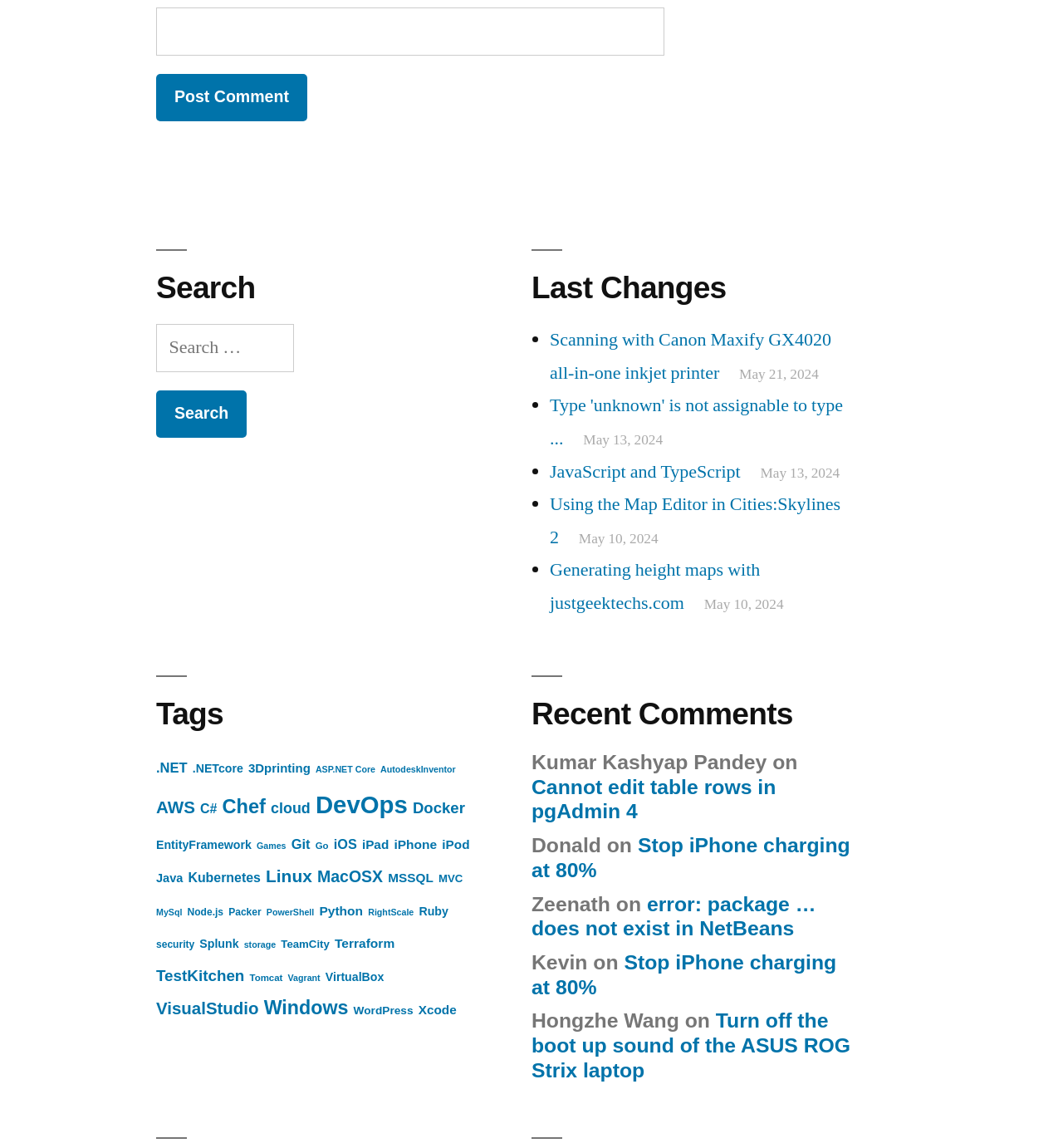Using the given element description, provide the bounding box coordinates (top-left x, top-left y, bottom-right x, bottom-right y) for the corresponding UI element in the screenshot: ASP.NET Core

[0.297, 0.666, 0.353, 0.674]